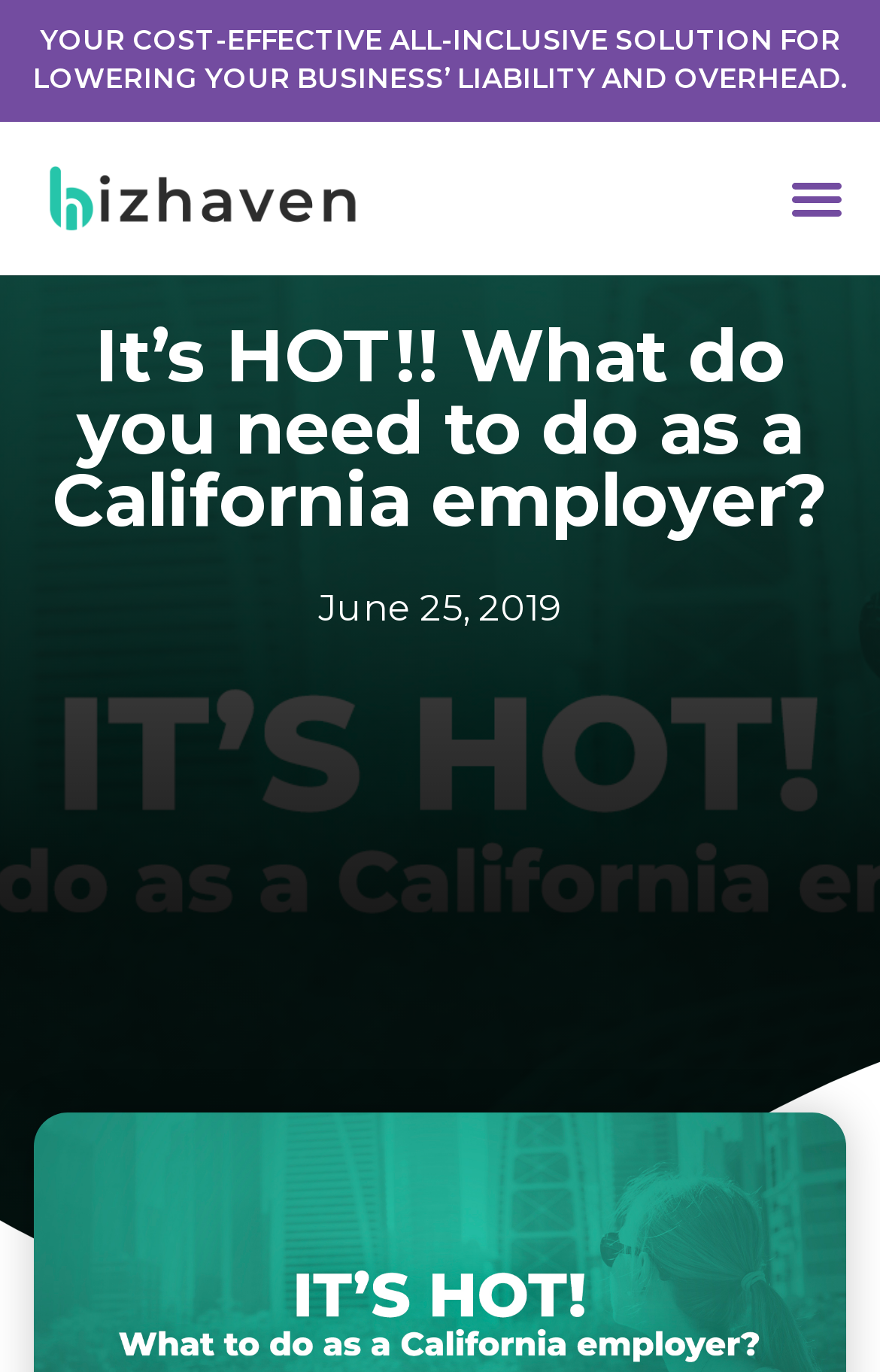Predict the bounding box of the UI element based on this description: "June 25, 2019".

[0.362, 0.424, 0.638, 0.463]